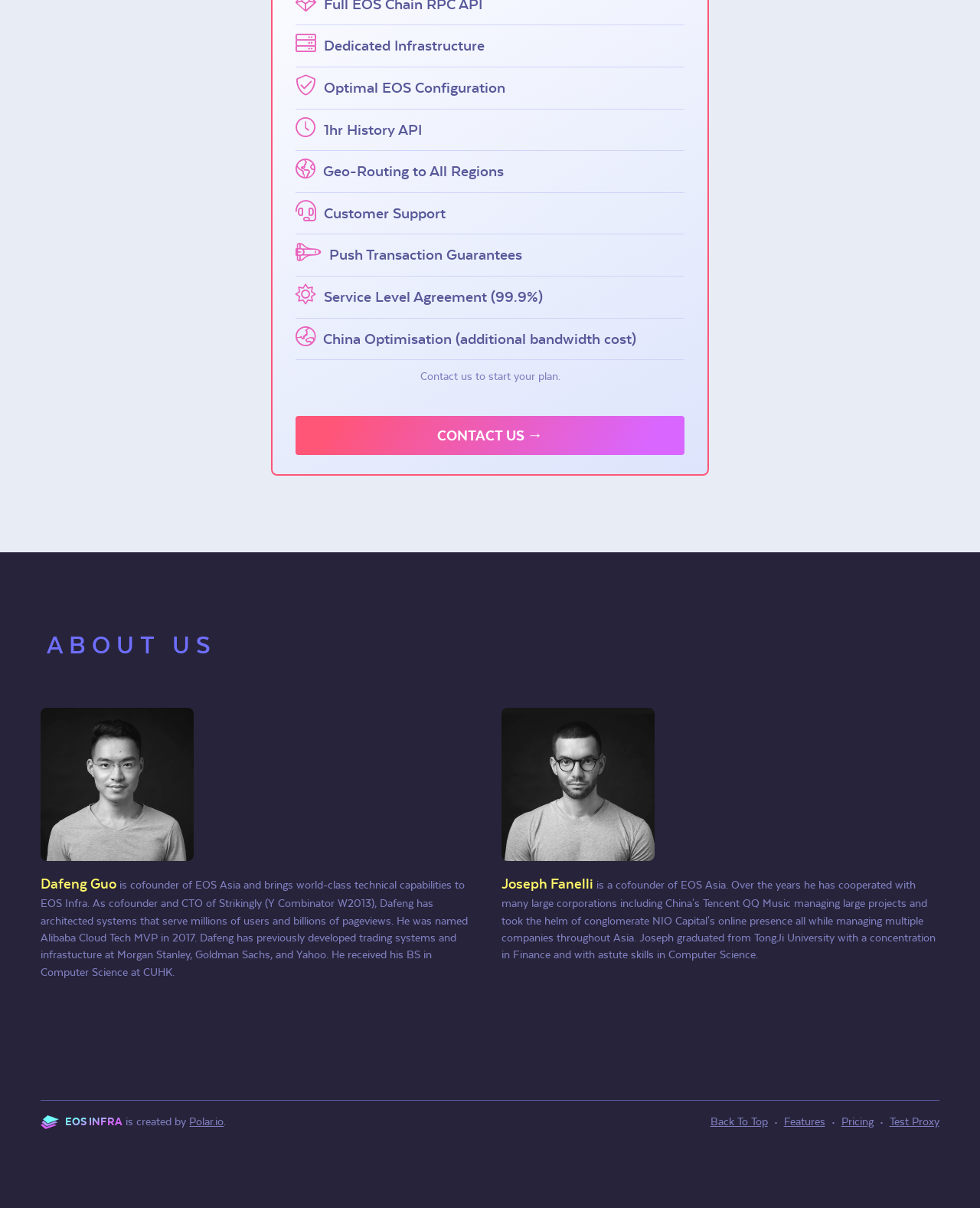What is the company name mentioned in the webpage?
From the screenshot, provide a brief answer in one word or phrase.

EOS INFRA